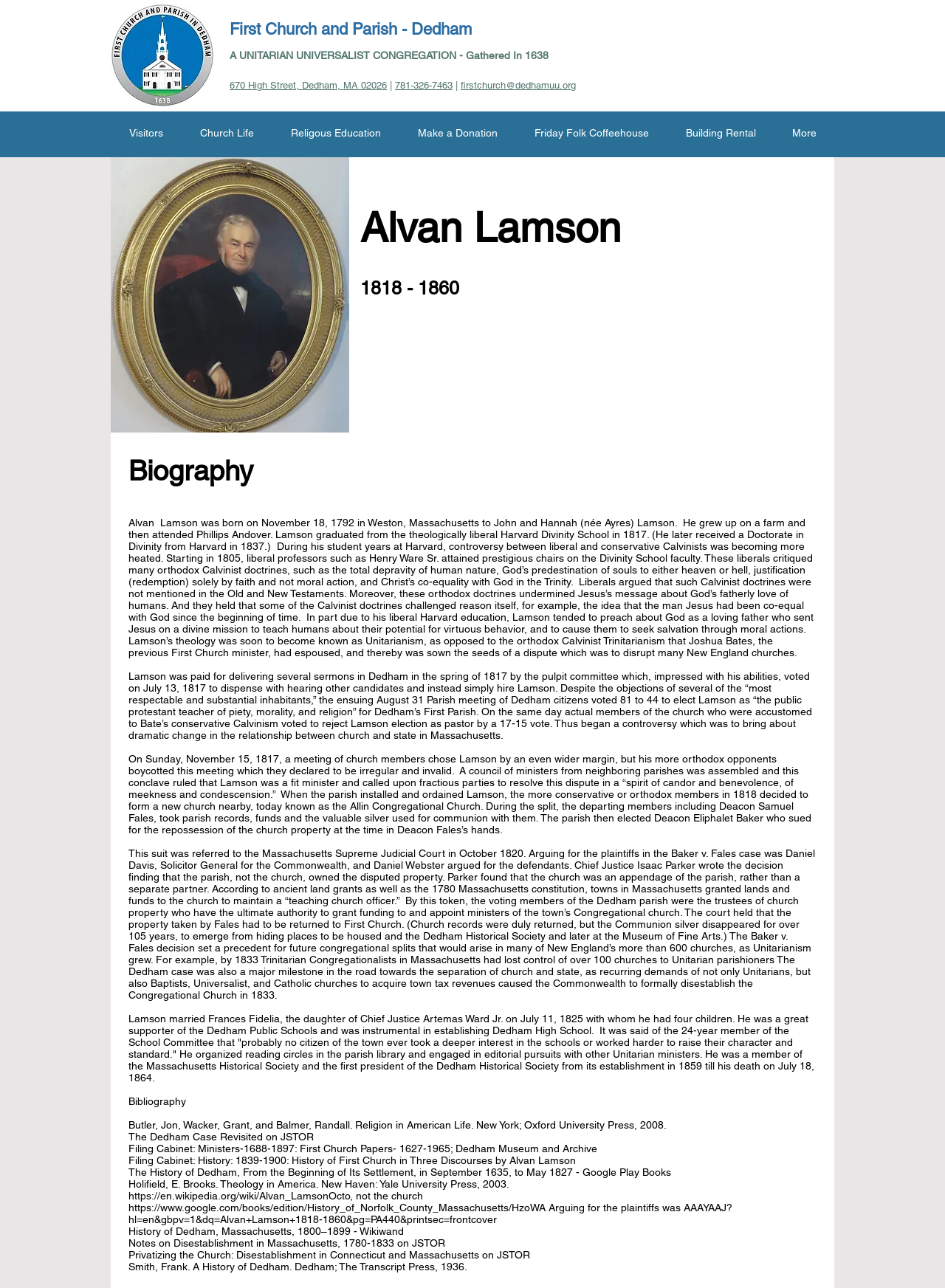Please specify the bounding box coordinates of the clickable region to carry out the following instruction: "Click on the 'Apply Now' button". The coordinates should be four float numbers between 0 and 1, in the format [left, top, right, bottom].

None